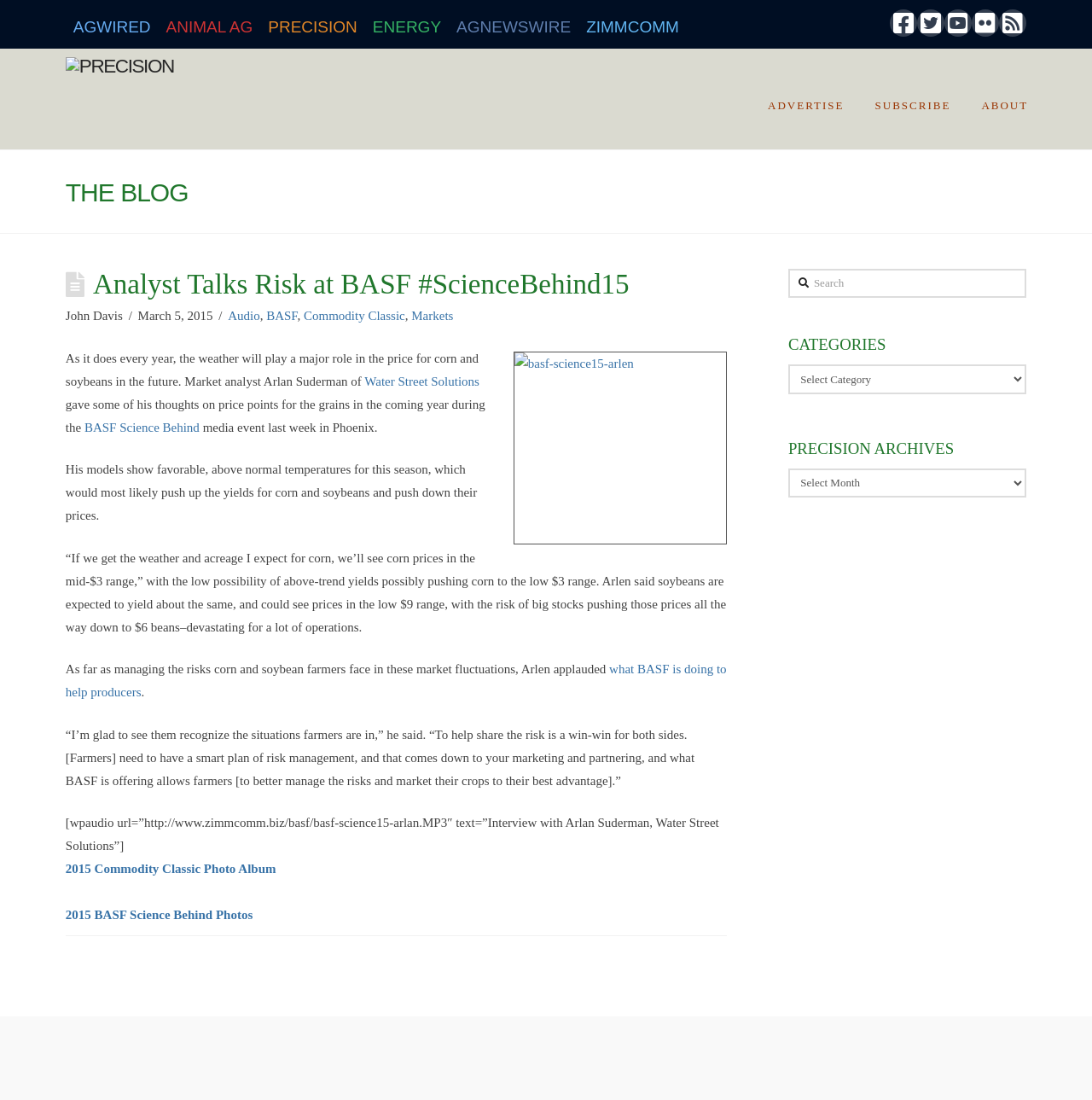Could you determine the bounding box coordinates of the clickable element to complete the instruction: "Read the article about Analyst Talks Risk at BASF"? Provide the coordinates as four float numbers between 0 and 1, i.e., [left, top, right, bottom].

[0.06, 0.244, 0.665, 0.273]